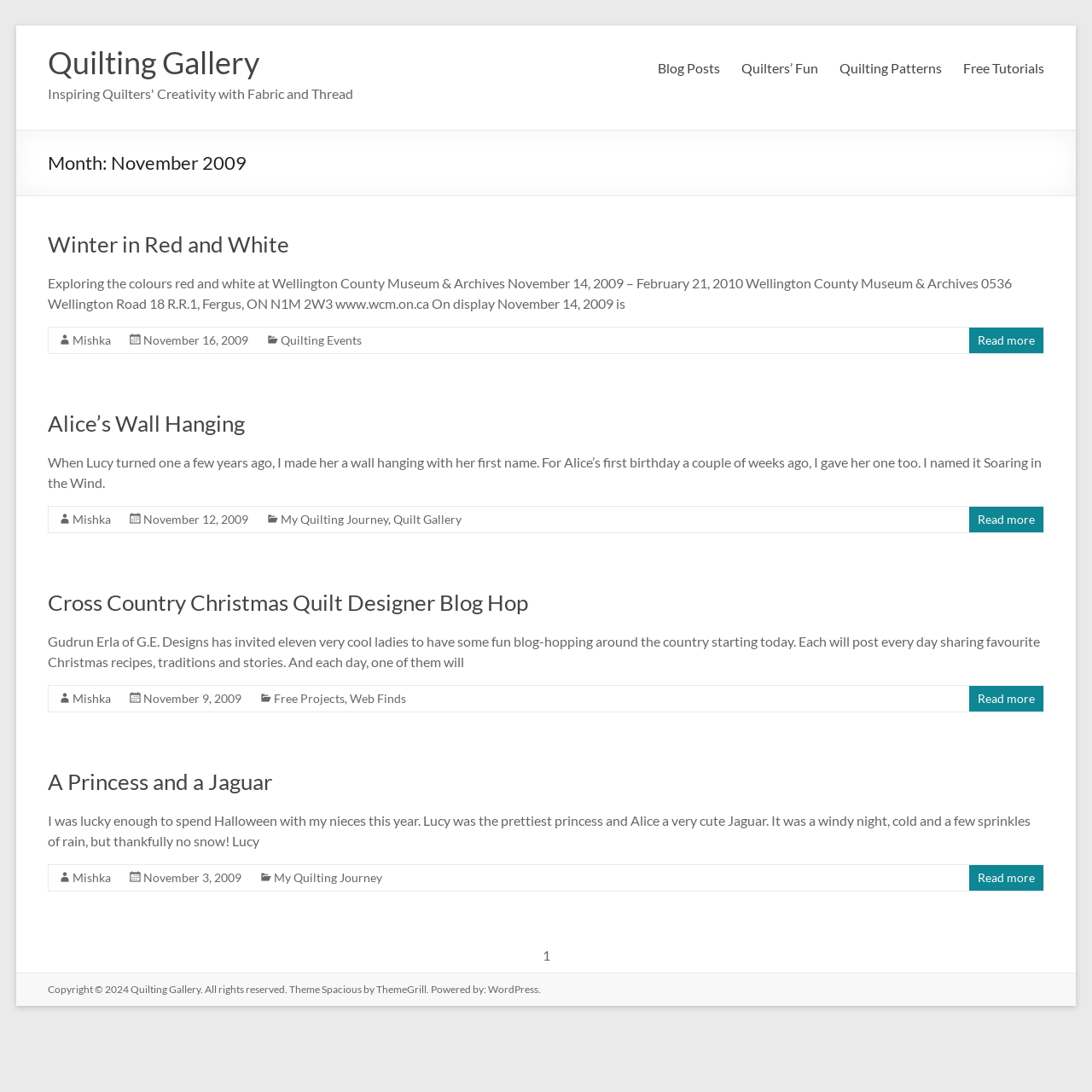Generate a thorough caption that explains the contents of the webpage.

The webpage is titled "November 2009 - Quilting Gallery" and has a prominent heading "Quilting Gallery" at the top. Below the heading, there are four links: "Blog Posts", "Quilters’ Fun", "Quilting Patterns", and "Free Tutorials", which are aligned horizontally and take up a significant portion of the top section.

The main content of the webpage is divided into four articles, each with a heading, text, and a footer section. The headings of the articles are "Winter in Red and White", "Alice’s Wall Hanging", "Cross Country Christmas Quilt Designer Blog Hop", and "A Princess and a Jaguar". Each article has a brief summary or introduction, followed by a "Read more" link.

The footer section of each article contains links to "Mishka", a date (in the format "November X, 2009"), and other categories such as "Quilting Events", "My Quilting Journey", "Free Projects", and "Web Finds". The dates are aligned vertically and are positioned below the corresponding article headings.

At the very bottom of the webpage, there is a copyright notice that reads "Copyright © 2024" followed by a link to "Quilting Gallery" and a statement about the theme and platform used to create the webpage.